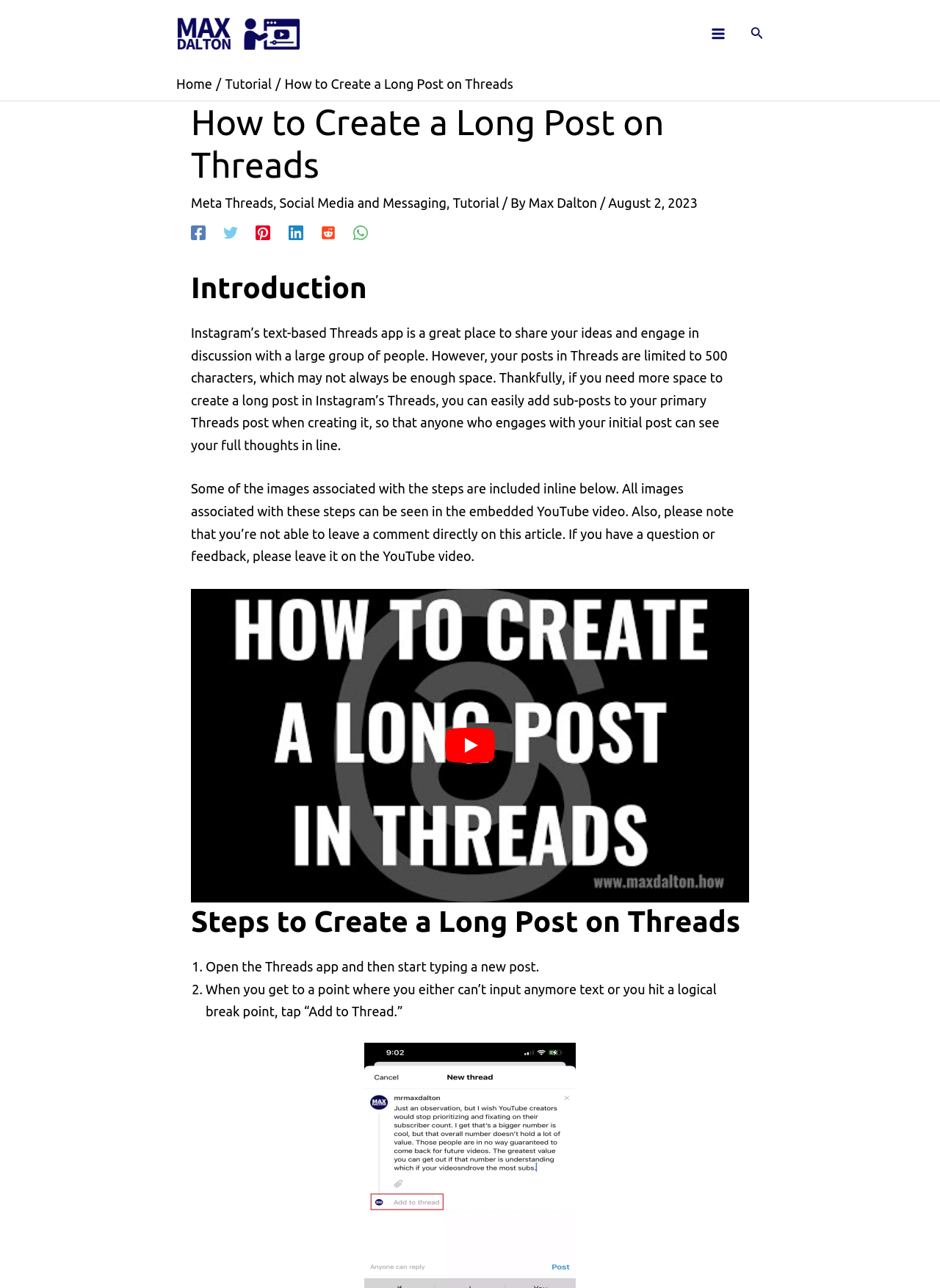What is the maximum character limit for a post on Threads?
Based on the image, answer the question in a detailed manner.

According to the webpage, Instagram's text-based Threads app has a character limit of 500 characters for a post, which may not always be enough space to share ideas and engage in discussion.